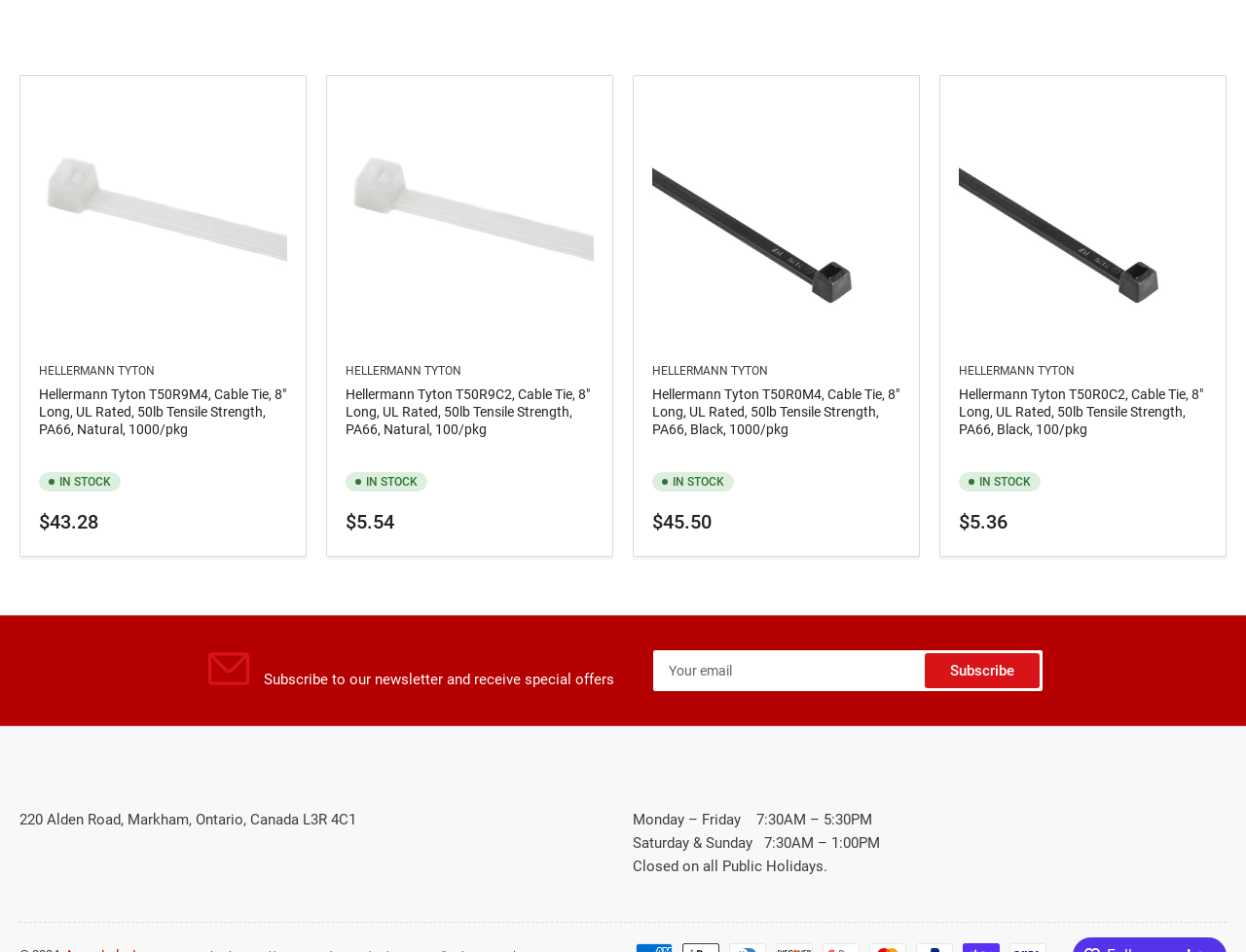Bounding box coordinates are specified in the format (top-left x, top-left y, bottom-right x, bottom-right y). All values are floating point numbers bounded between 0 and 1. Please provide the bounding box coordinate of the region this sentence describes: Subscribe

[0.743, 0.718, 0.834, 0.753]